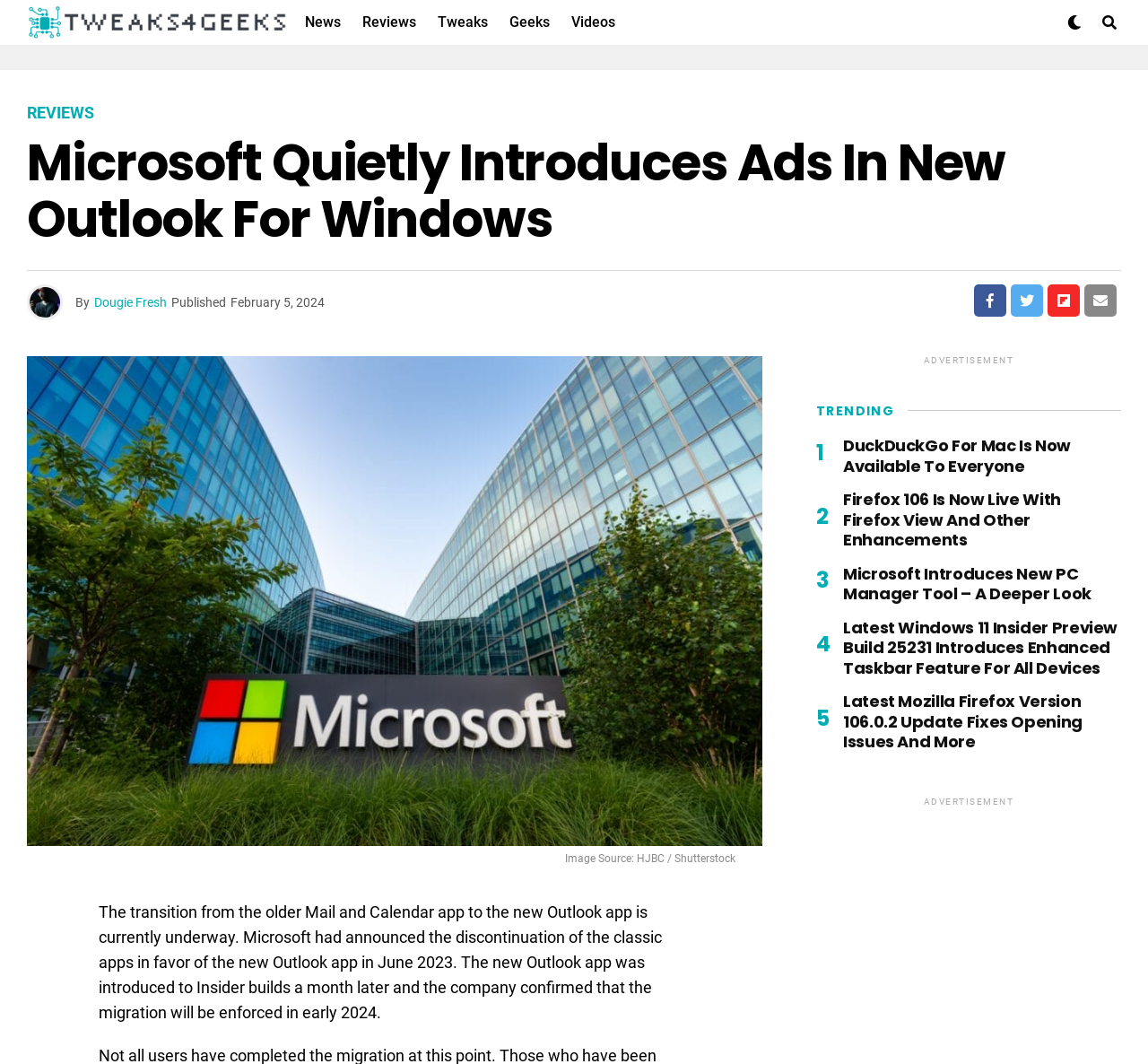Use one word or a short phrase to answer the question provided: 
What is the author of the article?

Dougie Fresh